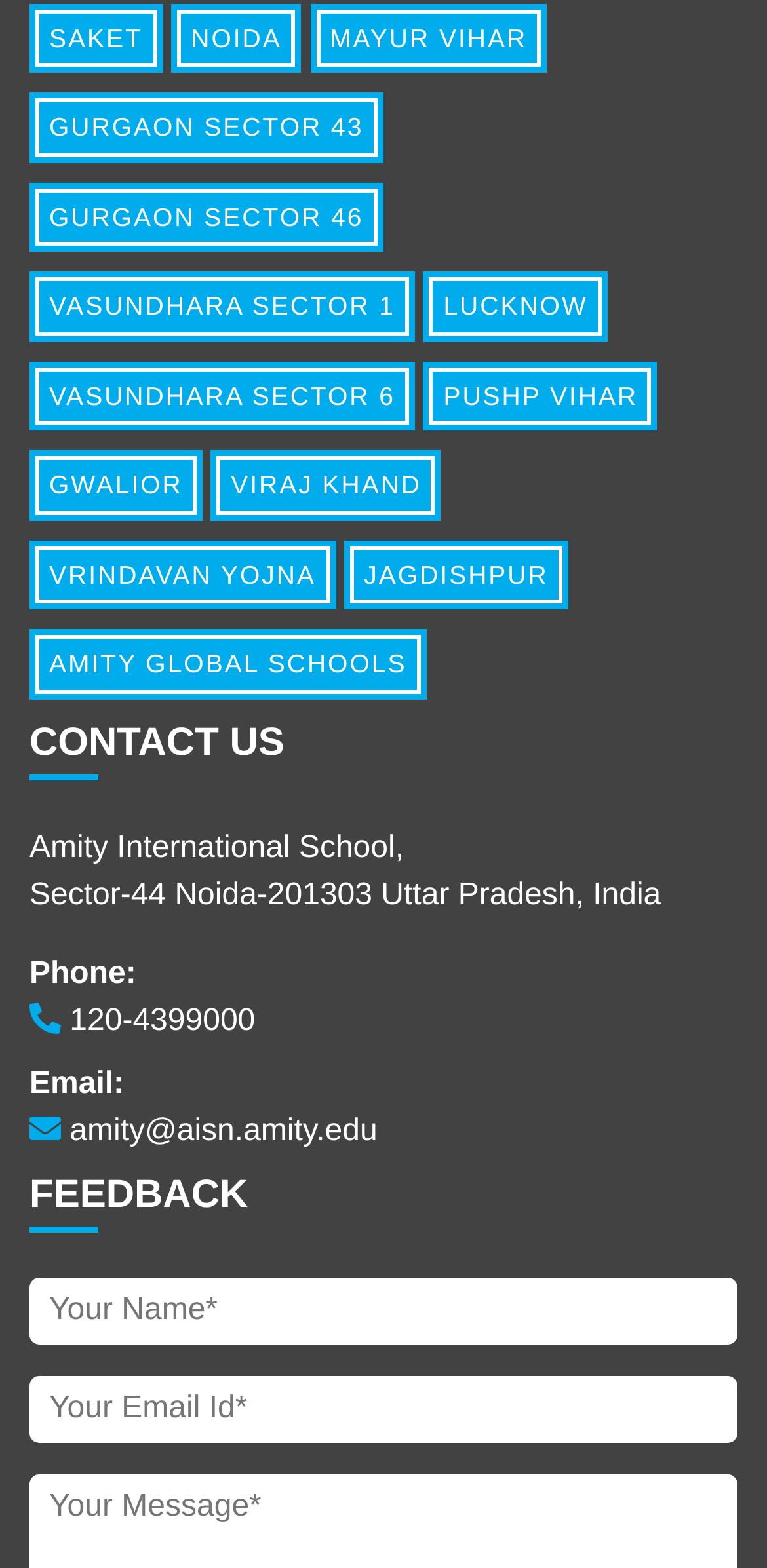Locate the bounding box coordinates of the region to be clicked to comply with the following instruction: "Fill in Your Name". The coordinates must be four float numbers between 0 and 1, in the form [left, top, right, bottom].

[0.038, 0.814, 0.962, 0.857]